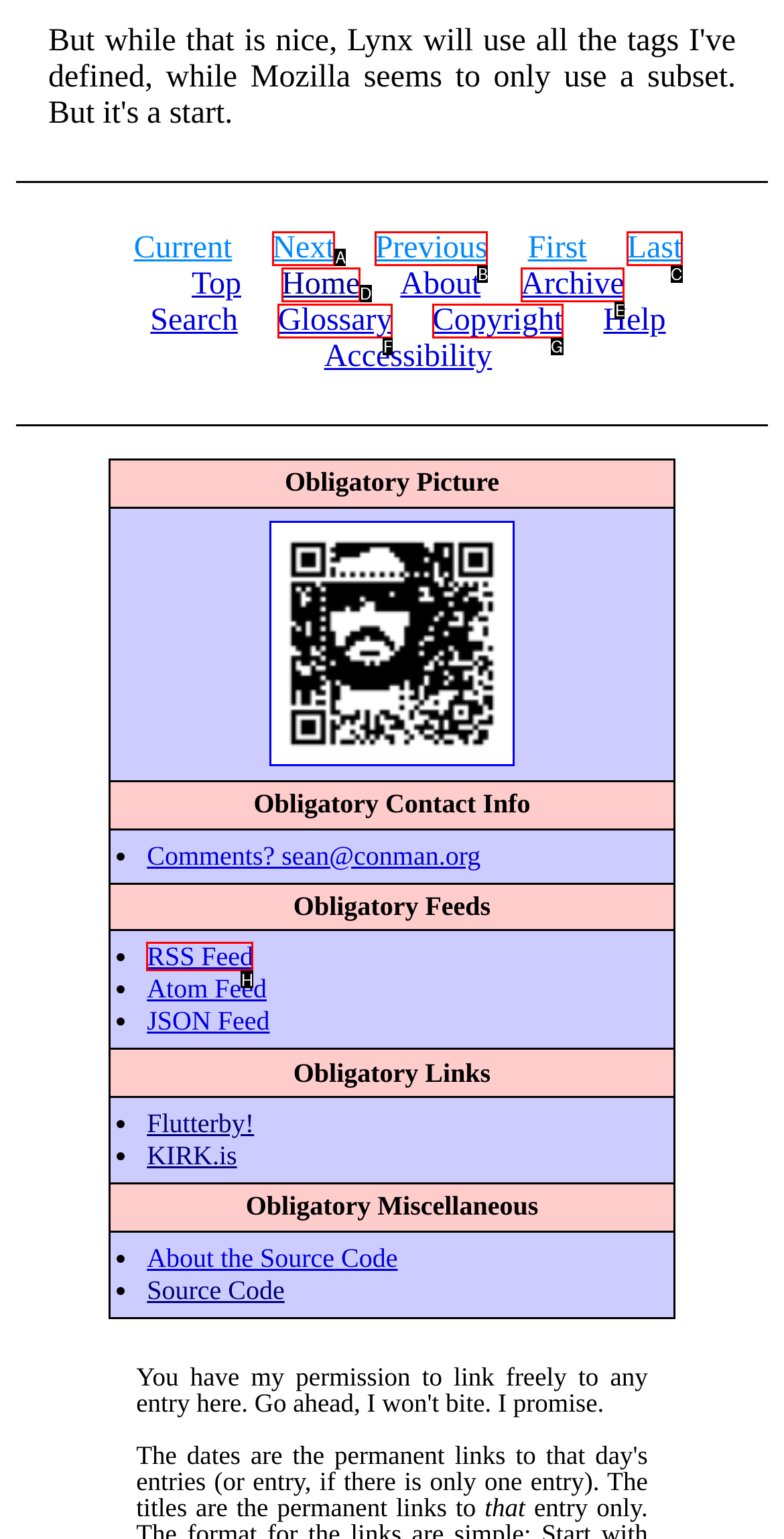Select the right option to accomplish this task: view the RSS feed. Reply with the letter corresponding to the correct UI element.

H